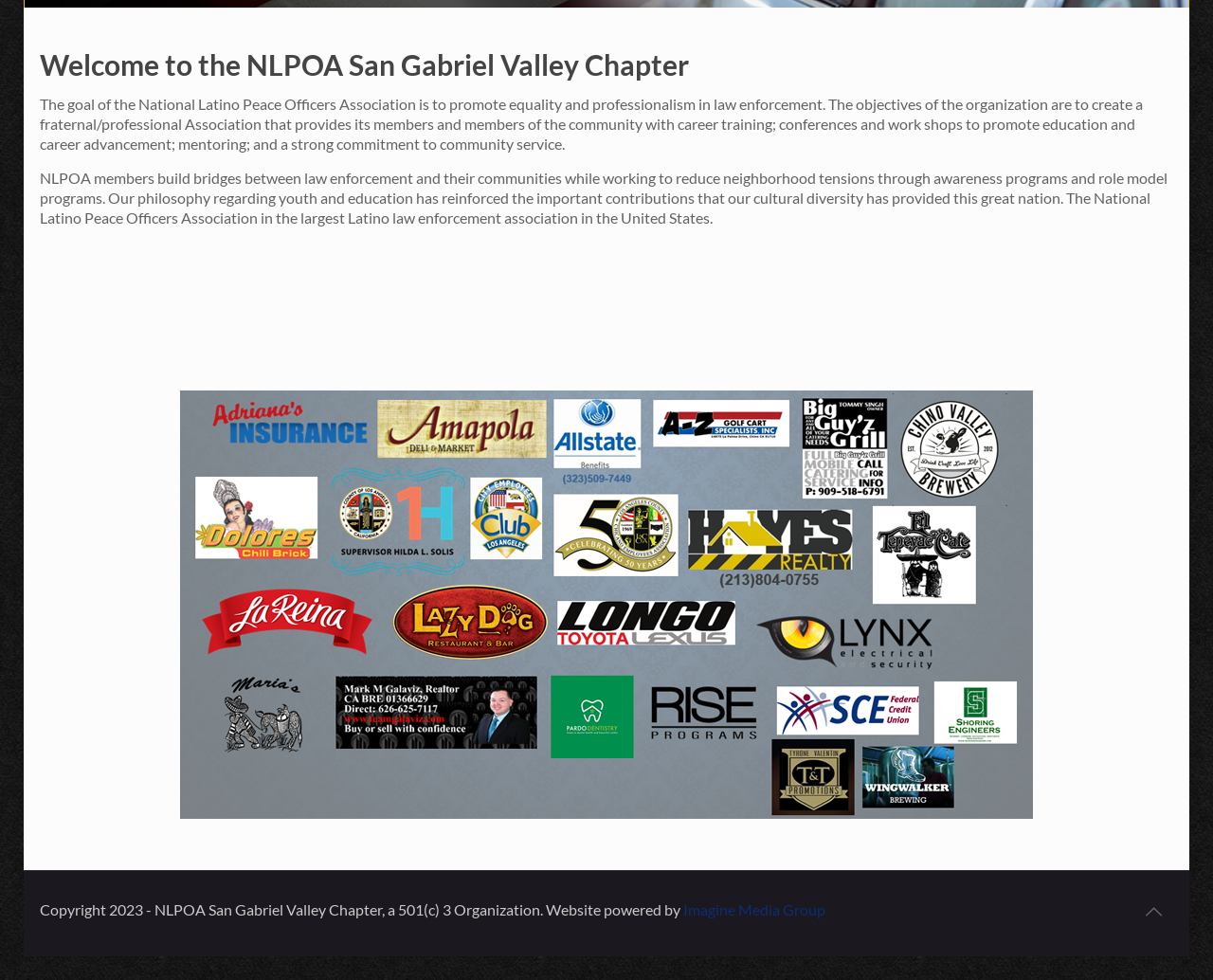Locate the UI element described by Imagine Media Group and provide its bounding box coordinates. Use the format (top-left x, top-left y, bottom-right x, bottom-right y) with all values as floating point numbers between 0 and 1.

[0.563, 0.919, 0.68, 0.937]